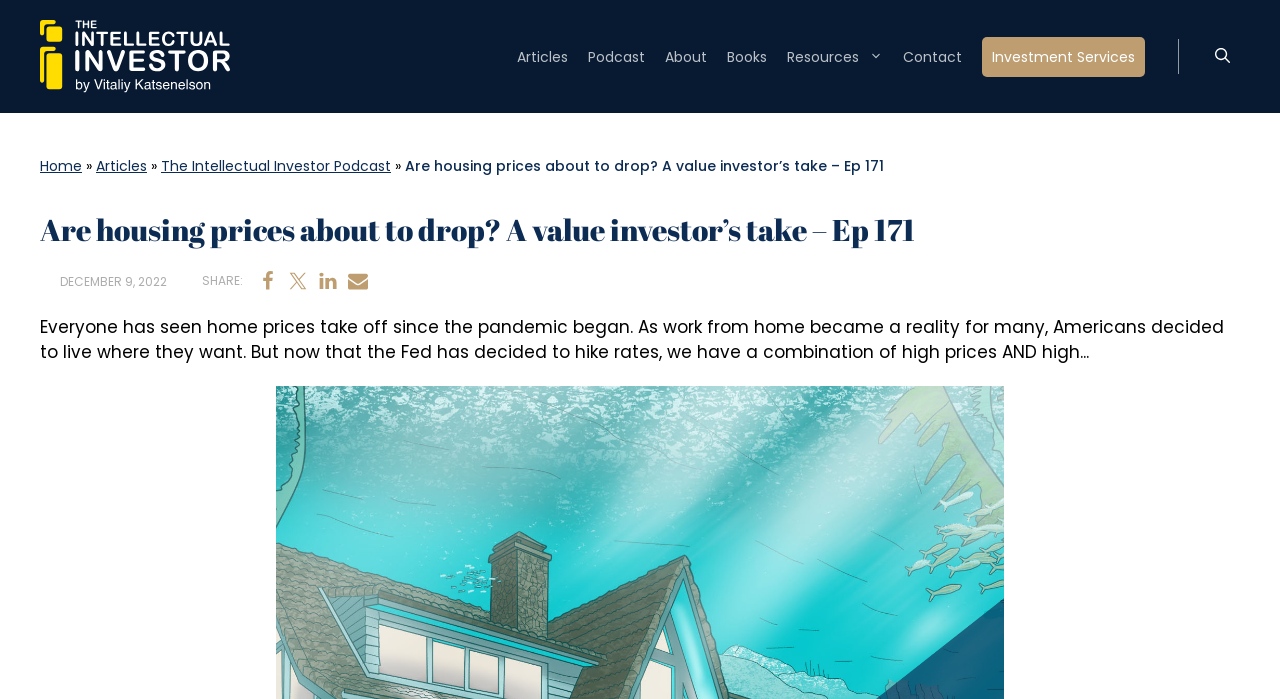How many sharing options are available?
By examining the image, provide a one-word or phrase answer.

4